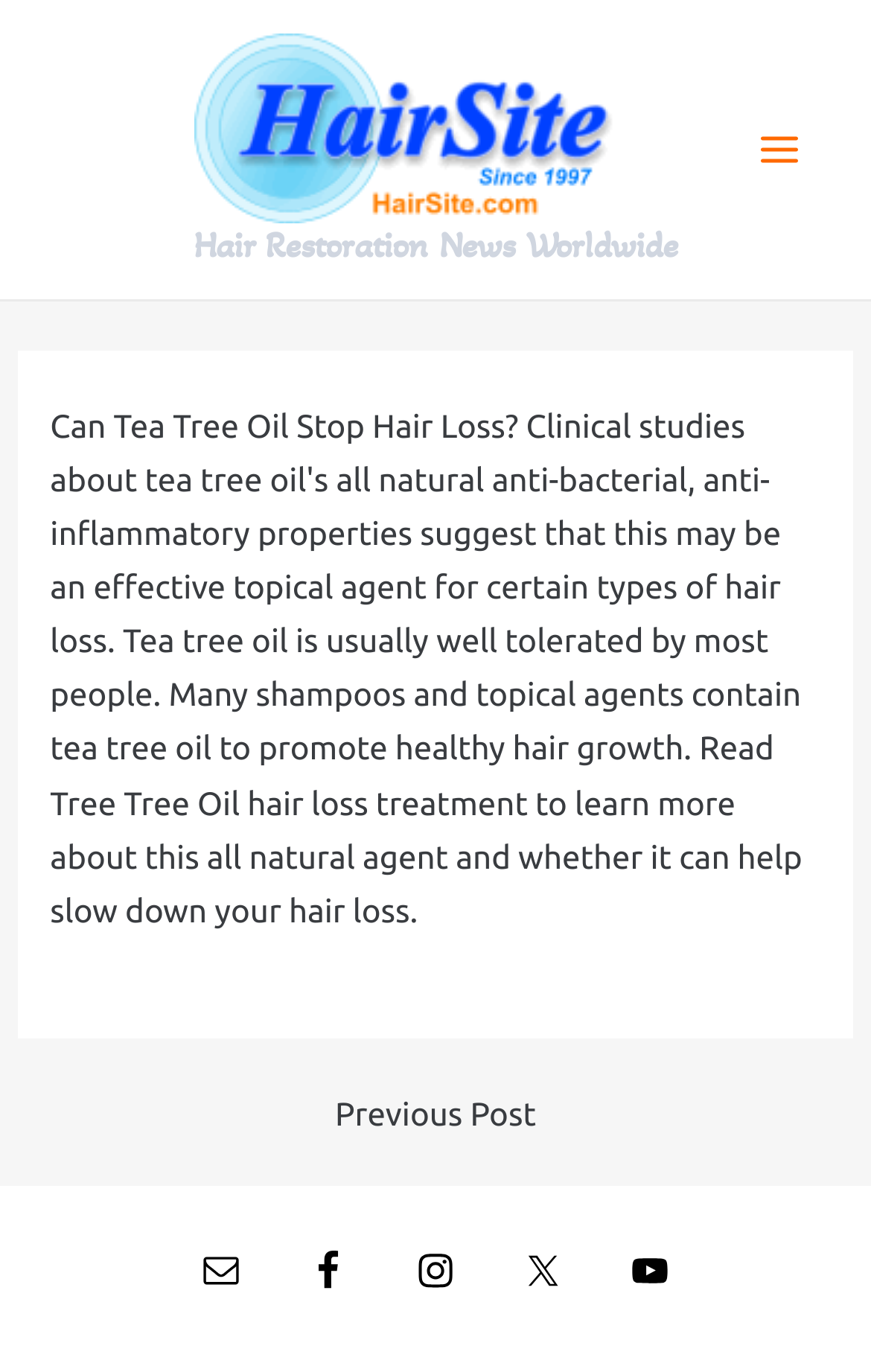Locate the bounding box coordinates of the clickable area needed to fulfill the instruction: "Click on Twitter link".

None